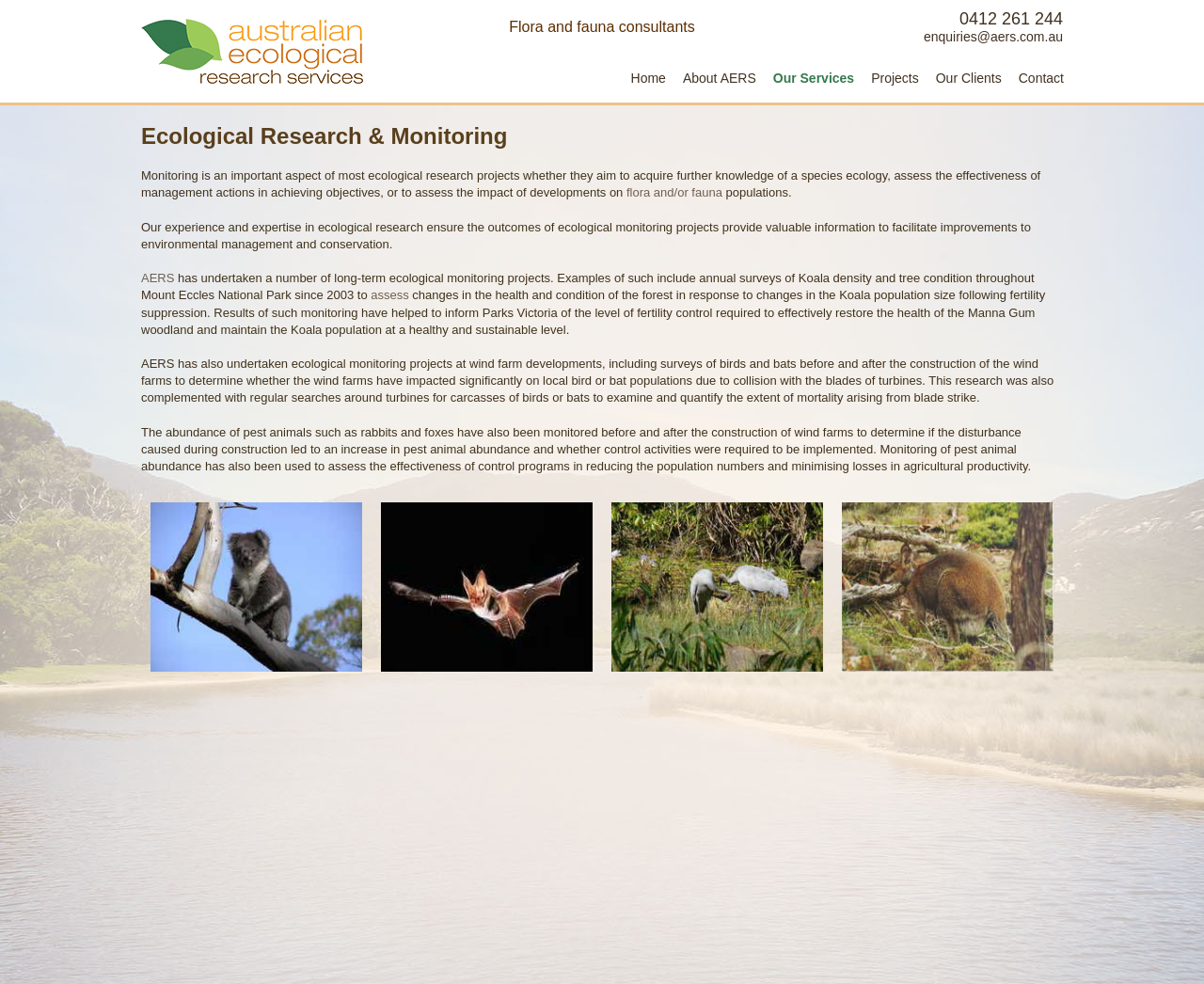Please respond to the question using a single word or phrase:
What is the phone number for enquiries?

0412 261 244